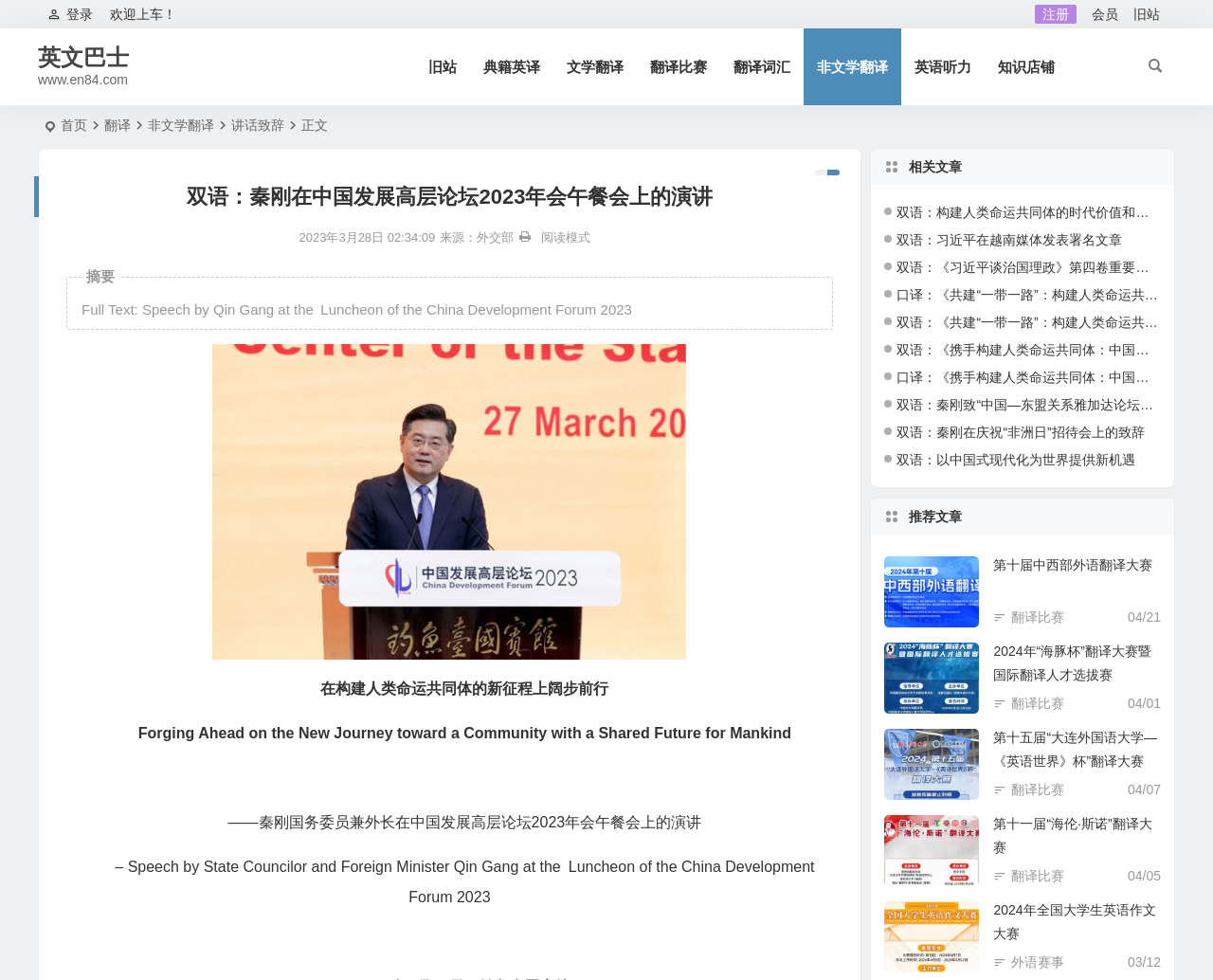Determine the bounding box coordinates of the element that should be clicked to execute the following command: "Go to the homepage".

[0.05, 0.12, 0.072, 0.135]